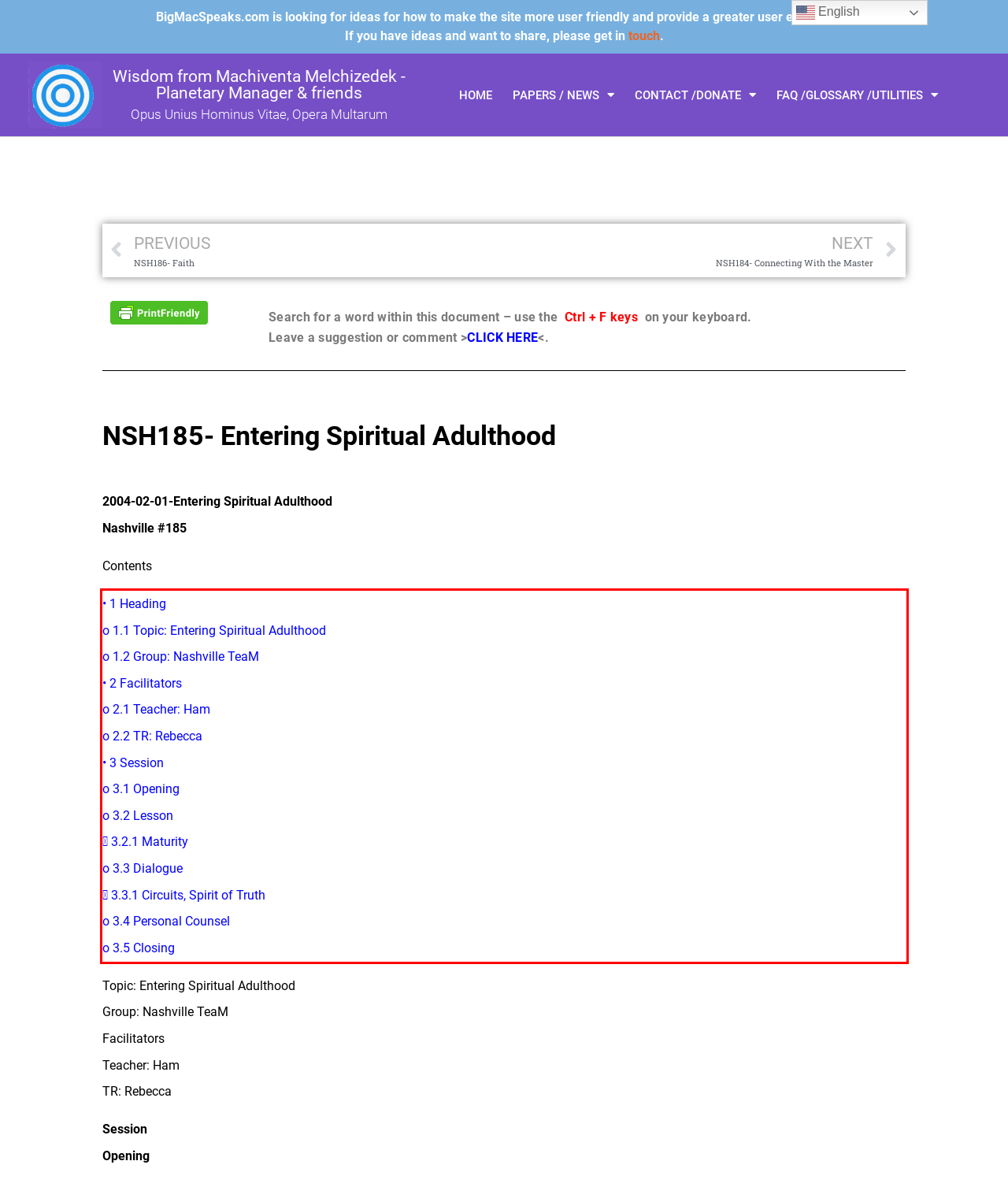Please perform OCR on the text within the red rectangle in the webpage screenshot and return the text content.

• 1 Heading o 1.1 Topic: Entering Spiritual Adulthood o 1.2 Group: Nashville TeaM • 2 Facilitators o 2.1 Teacher: Ham o 2.2 TR: Rebecca • 3 Session o 3.1 Opening o 3.2 Lesson  3.2.1 Maturity o 3.3 Dialogue  3.3.1 Circuits, Spirit of Truth o 3.4 Personal Counsel o 3.5 Closing